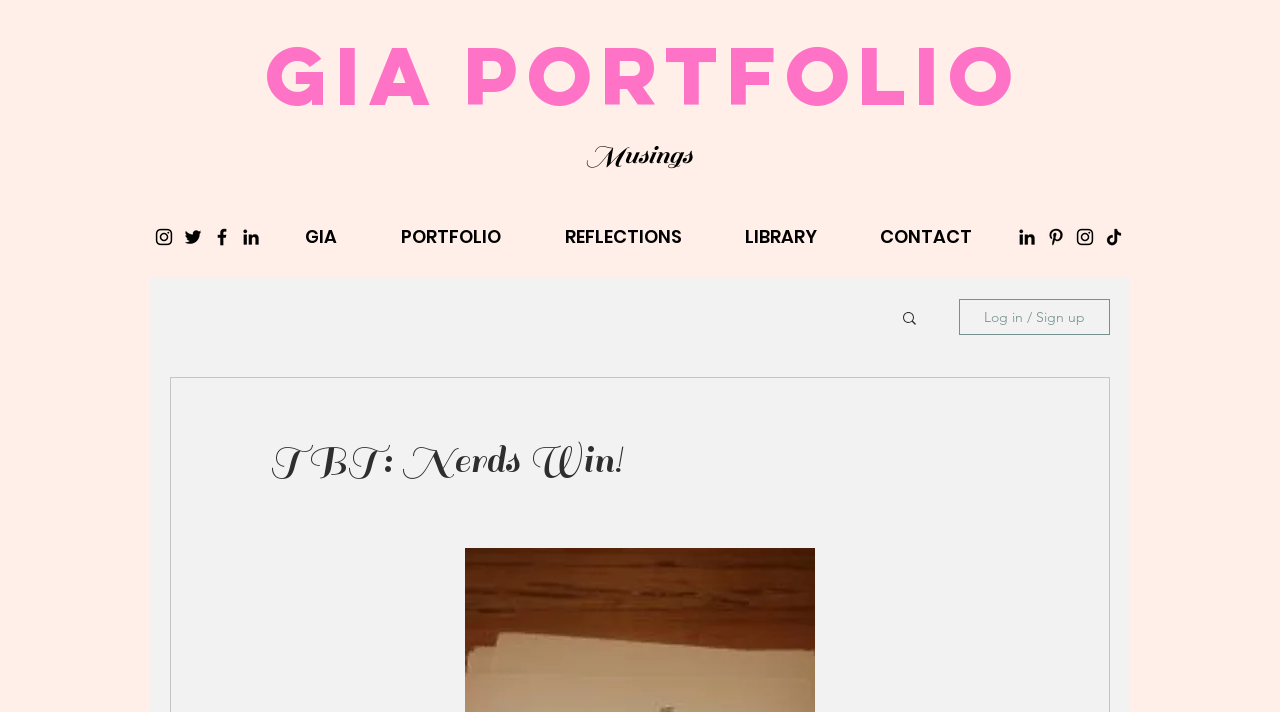Using the provided element description: "Log in / Sign up", identify the bounding box coordinates. The coordinates should be four floats between 0 and 1 in the order [left, top, right, bottom].

[0.749, 0.42, 0.867, 0.471]